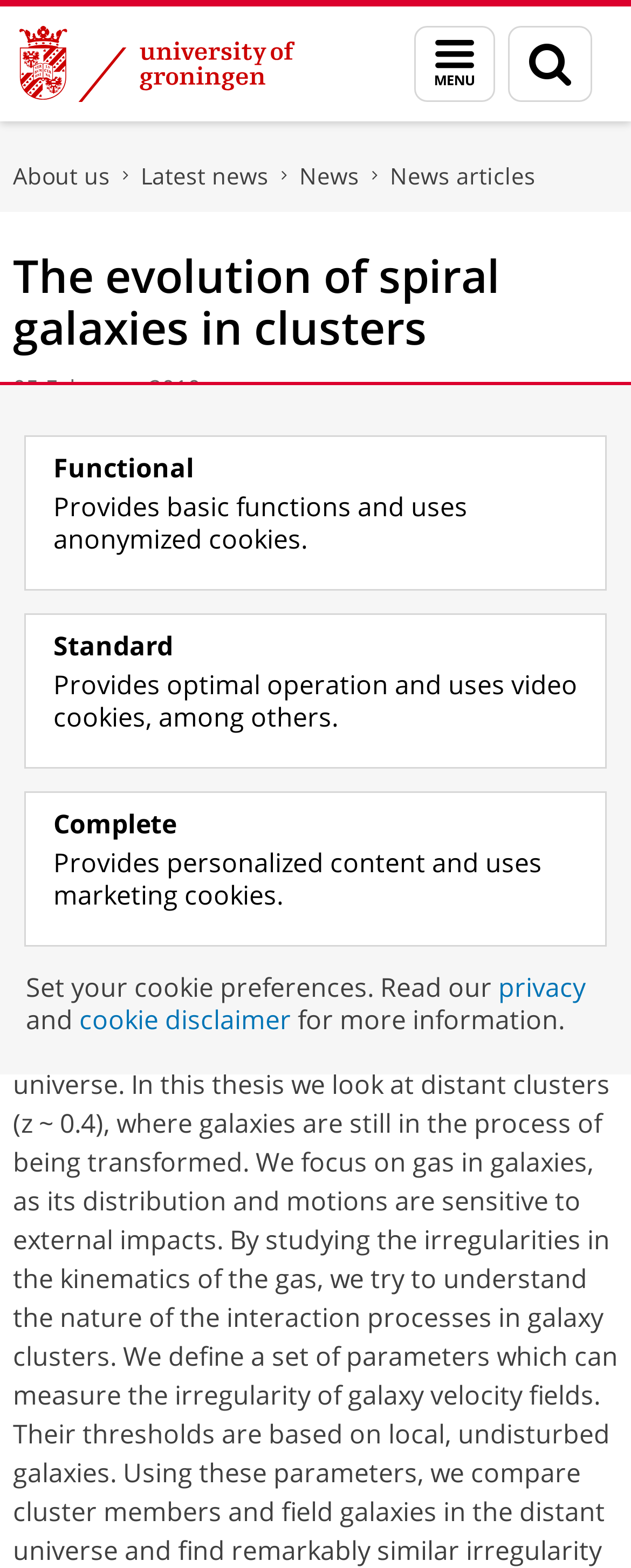Identify the bounding box coordinates for the element you need to click to achieve the following task: "Rate this content". The coordinates must be four float values ranging from 0 to 1, formatted as [left, top, right, bottom].

None